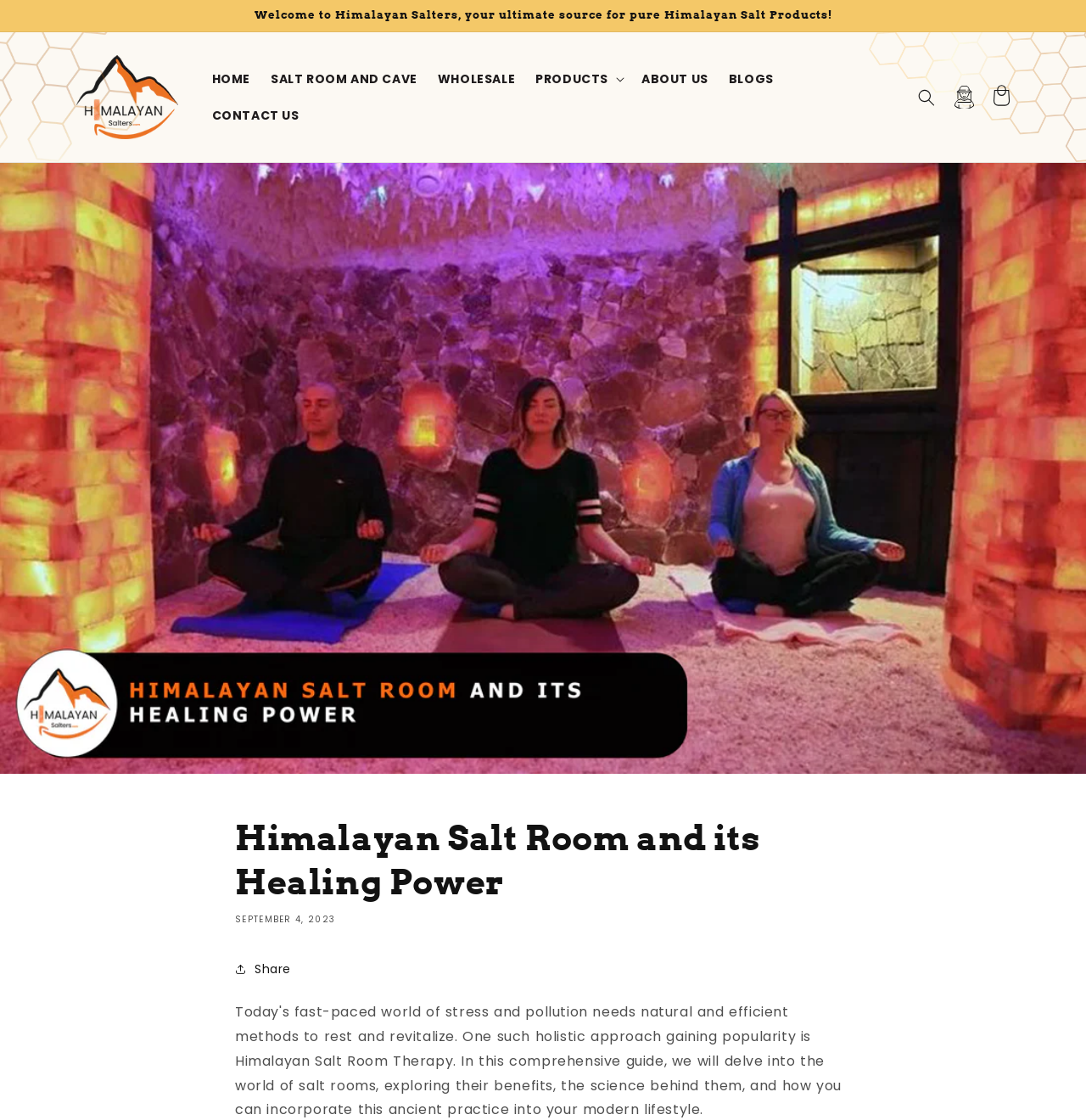Is the PRODUCTS disclosure triangle expanded?
Please give a well-detailed answer to the question.

I checked the disclosure triangle element with the text 'PRODUCTS' and found that its expanded property is set to False, indicating that it is not expanded.